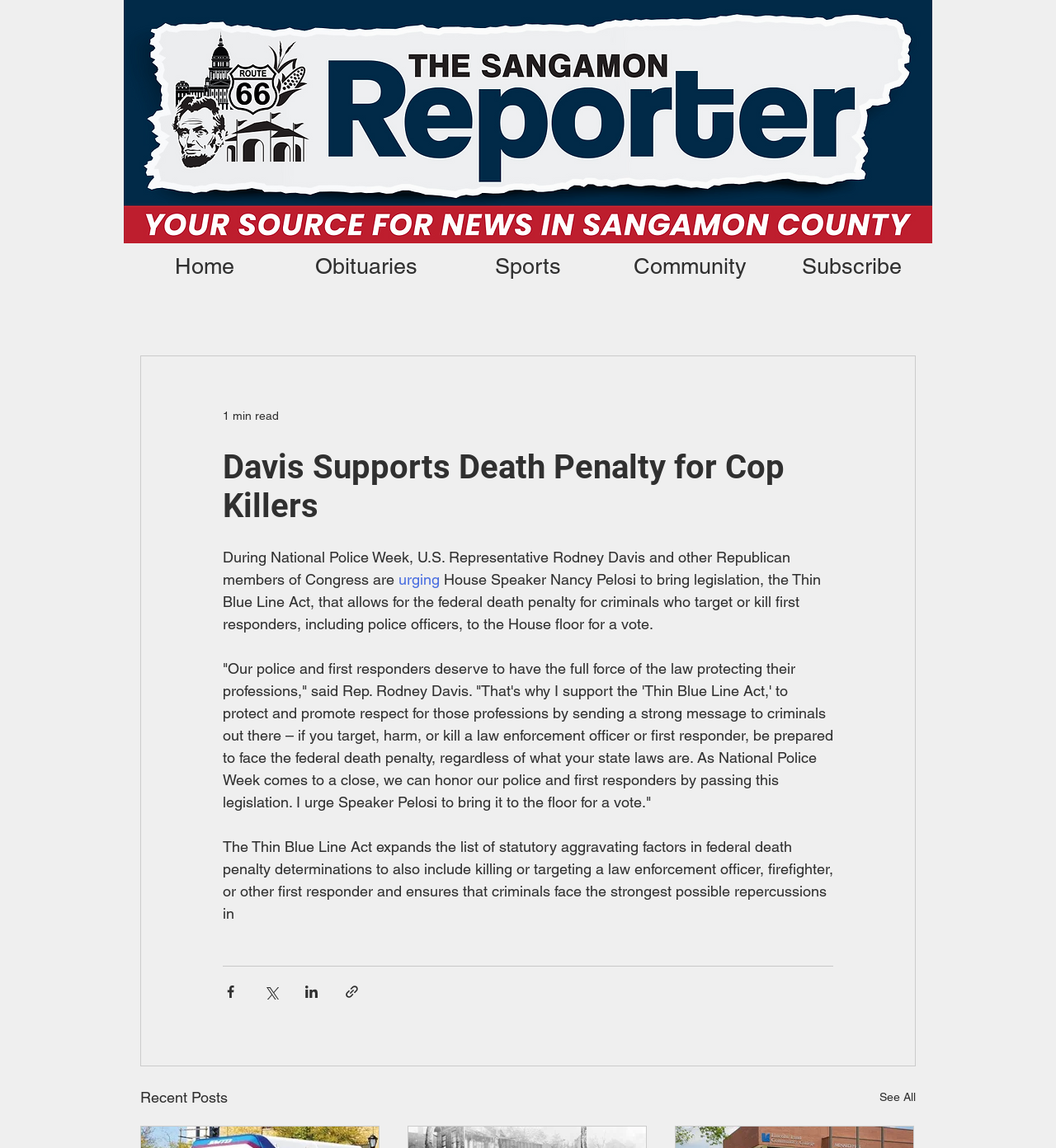Please determine the bounding box coordinates of the section I need to click to accomplish this instruction: "Click on the link to read about air travel".

None